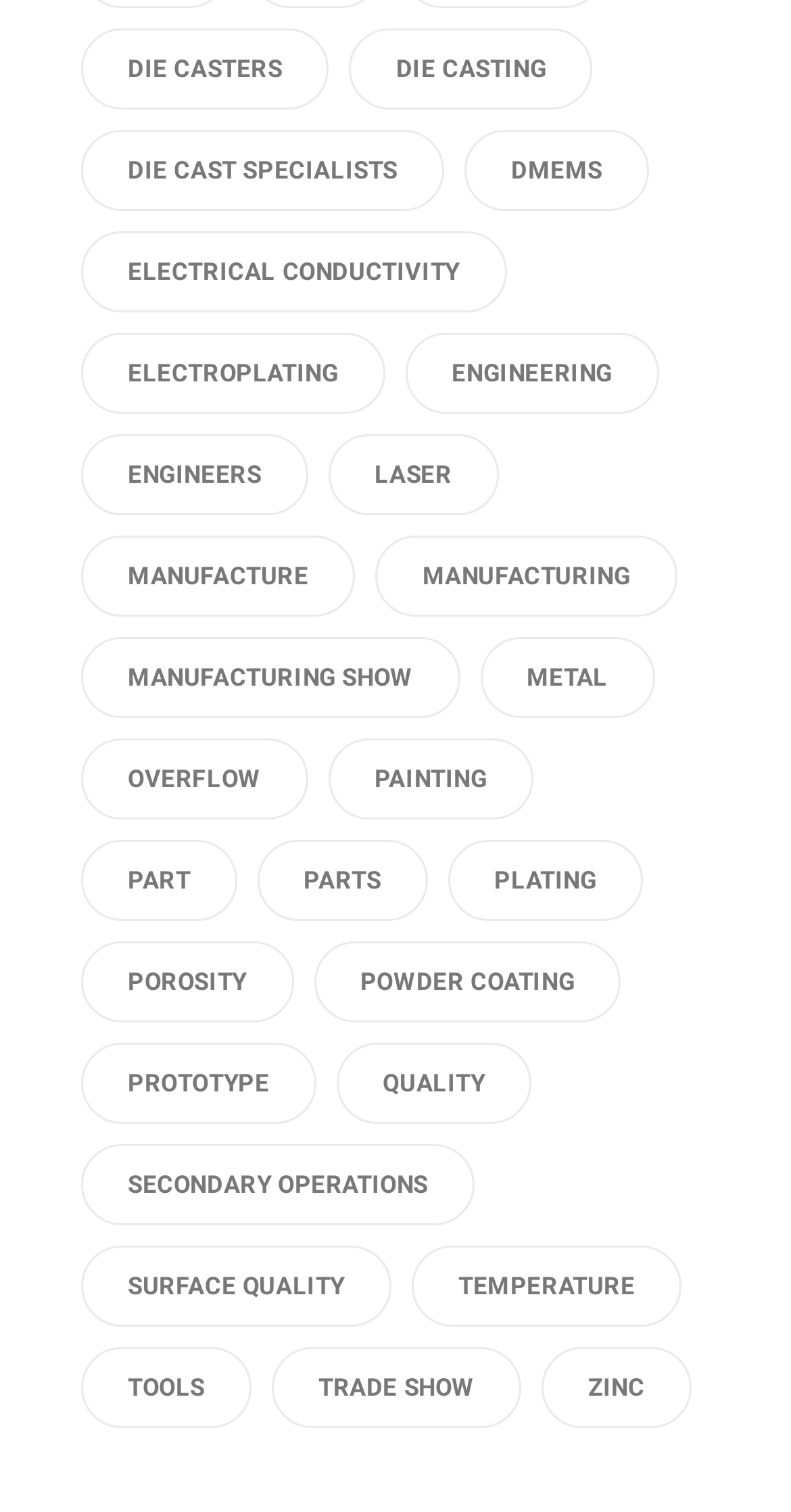From the webpage screenshot, predict the bounding box of the UI element that matches this description: "die casters".

[0.103, 0.018, 0.416, 0.072]